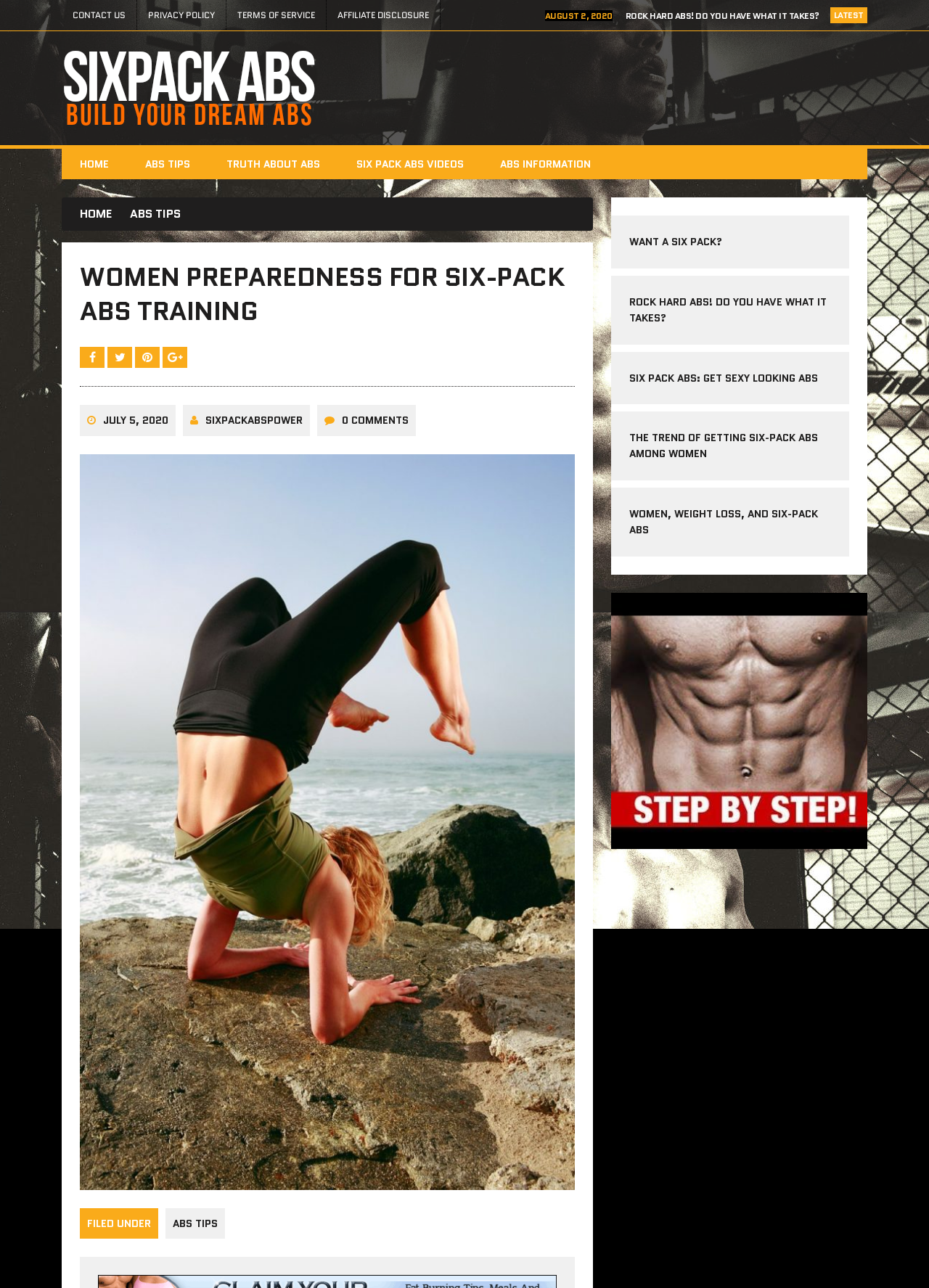Find the bounding box coordinates of the clickable area that will achieve the following instruction: "Visit the homepage".

[0.066, 0.115, 0.137, 0.139]